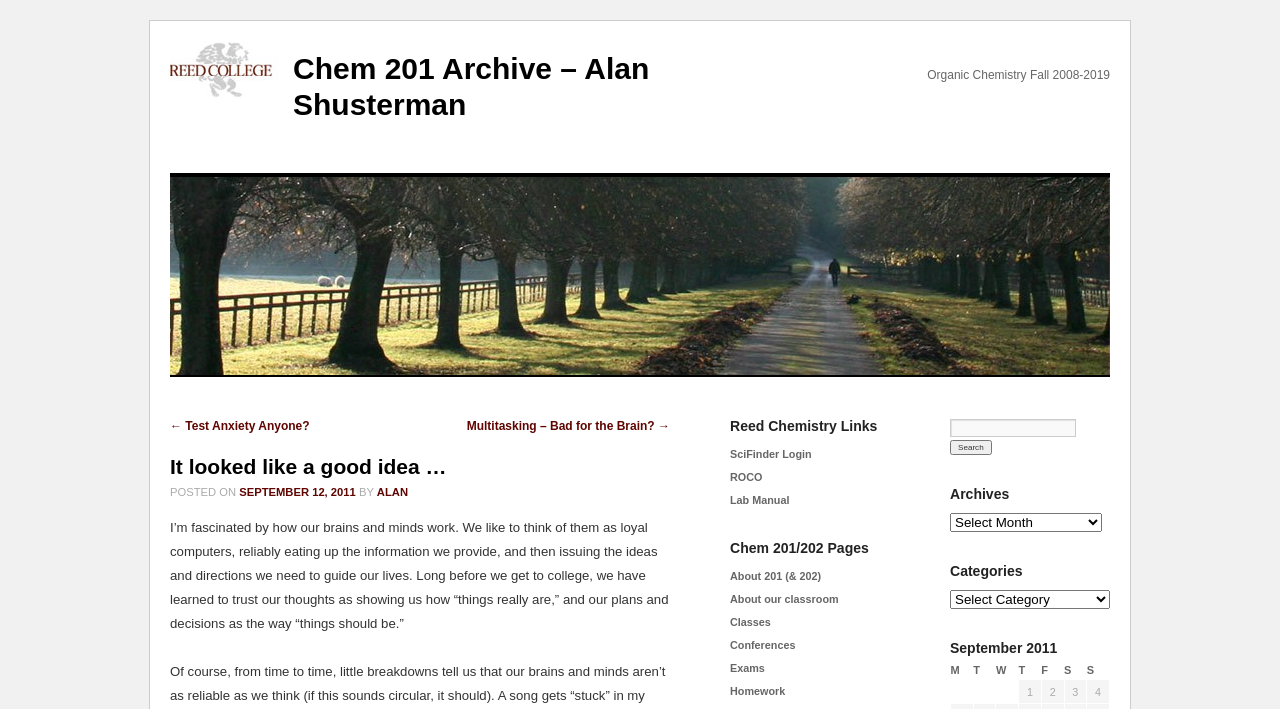Extract the text of the main heading from the webpage.

It looked like a good idea …